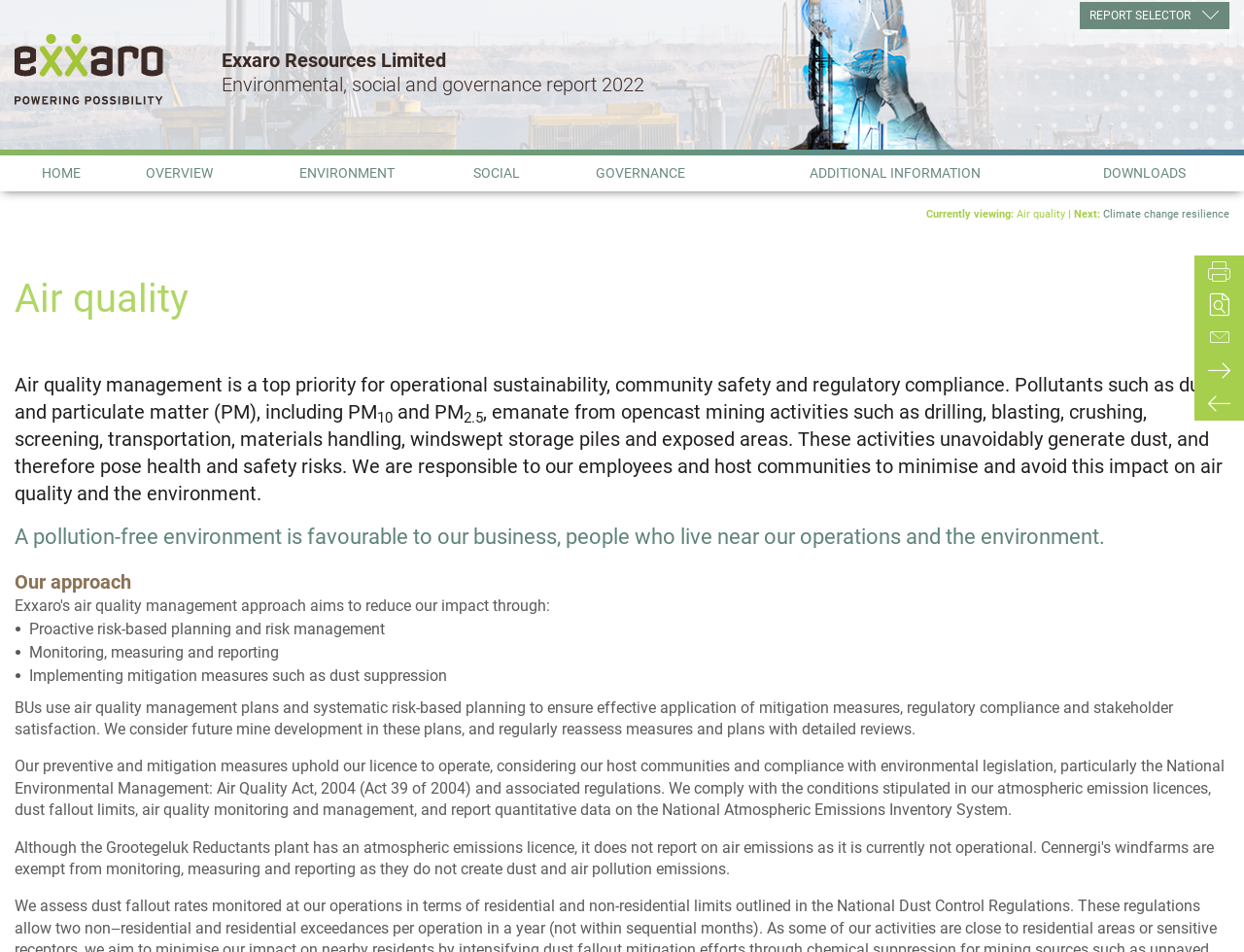Please identify the bounding box coordinates of the clickable area that will fulfill the following instruction: "View '9 Best General Liability Insurance Companies for 2024'". The coordinates should be in the format of four float numbers between 0 and 1, i.e., [left, top, right, bottom].

None